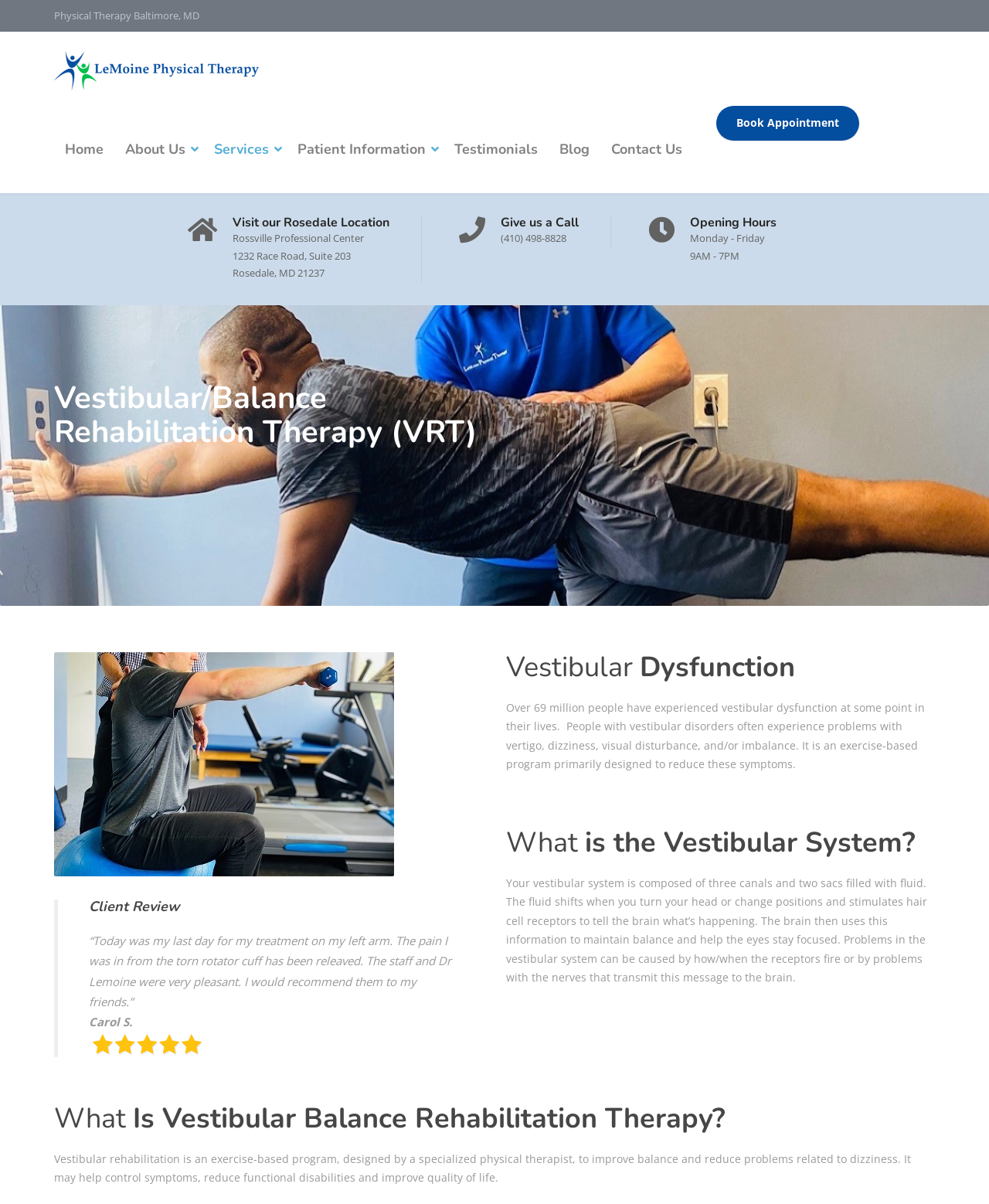Bounding box coordinates are specified in the format (top-left x, top-left y, bottom-right x, bottom-right y). All values are floating point numbers bounded between 0 and 1. Please provide the bounding box coordinate of the region this sentence describes: About Us

[0.116, 0.088, 0.205, 0.16]